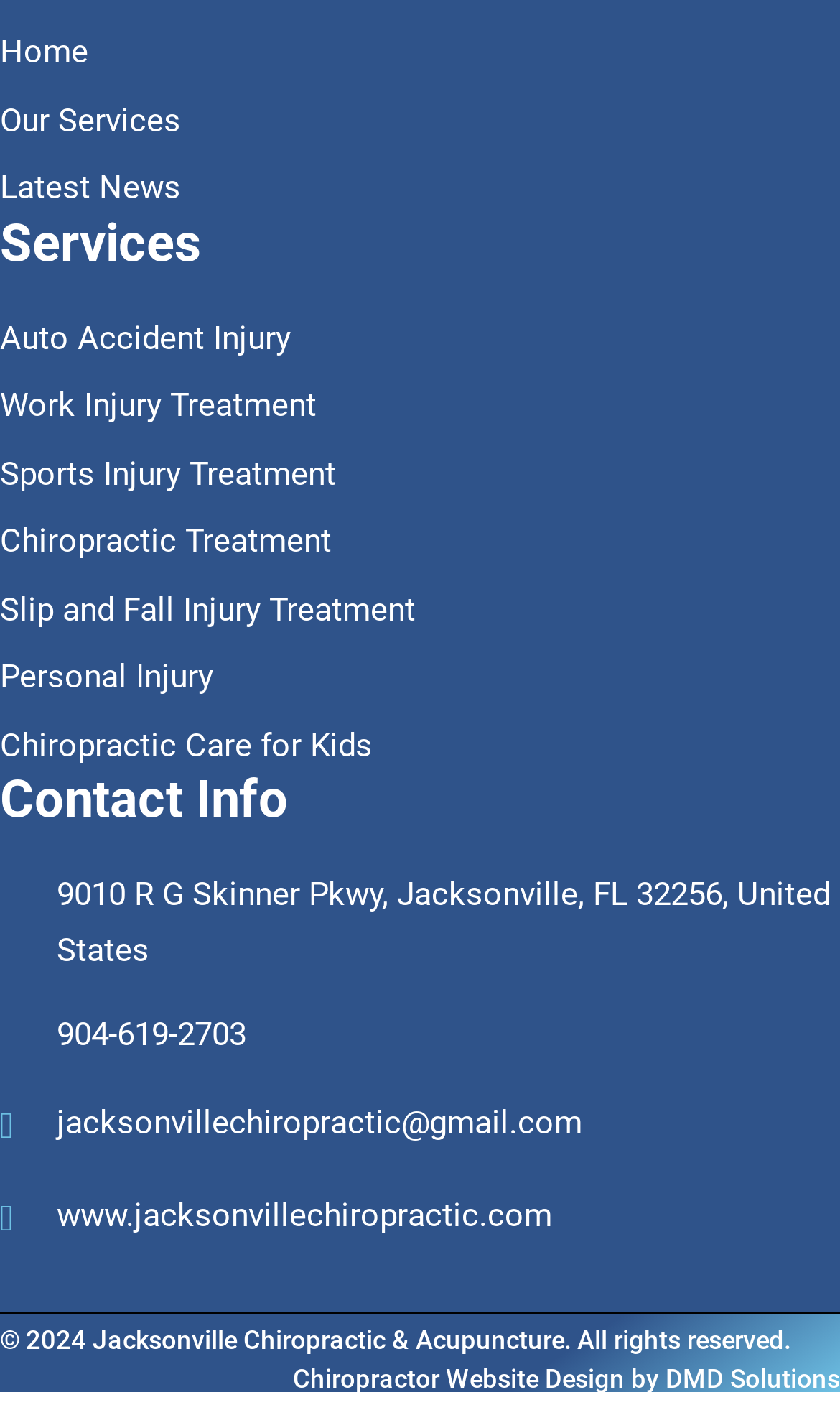Please find and report the bounding box coordinates of the element to click in order to perform the following action: "Click on Home". The coordinates should be expressed as four float numbers between 0 and 1, in the format [left, top, right, bottom].

[0.0, 0.019, 0.5, 0.058]